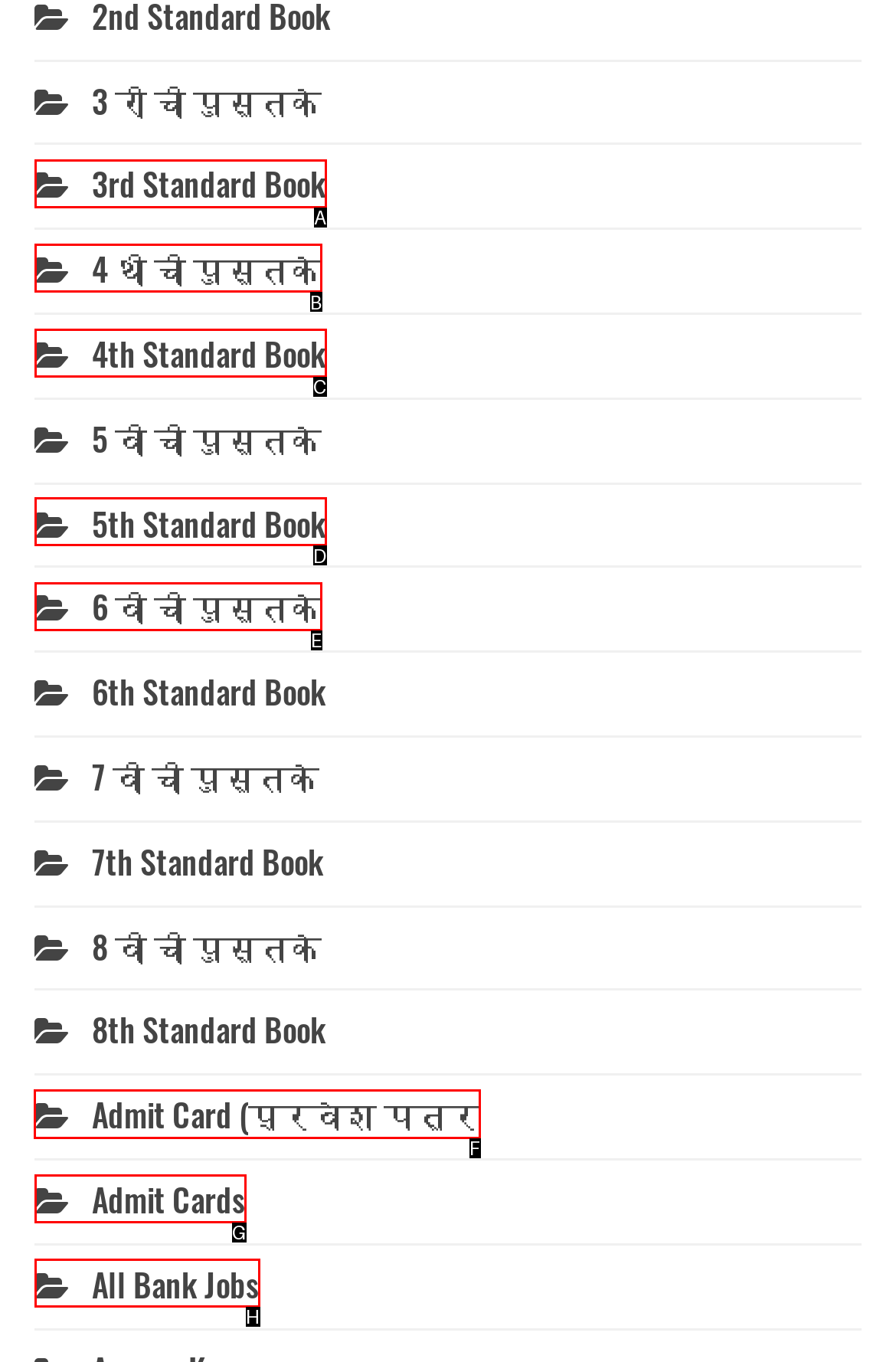Specify which UI element should be clicked to accomplish the task: access Admit Card. Answer with the letter of the correct choice.

F